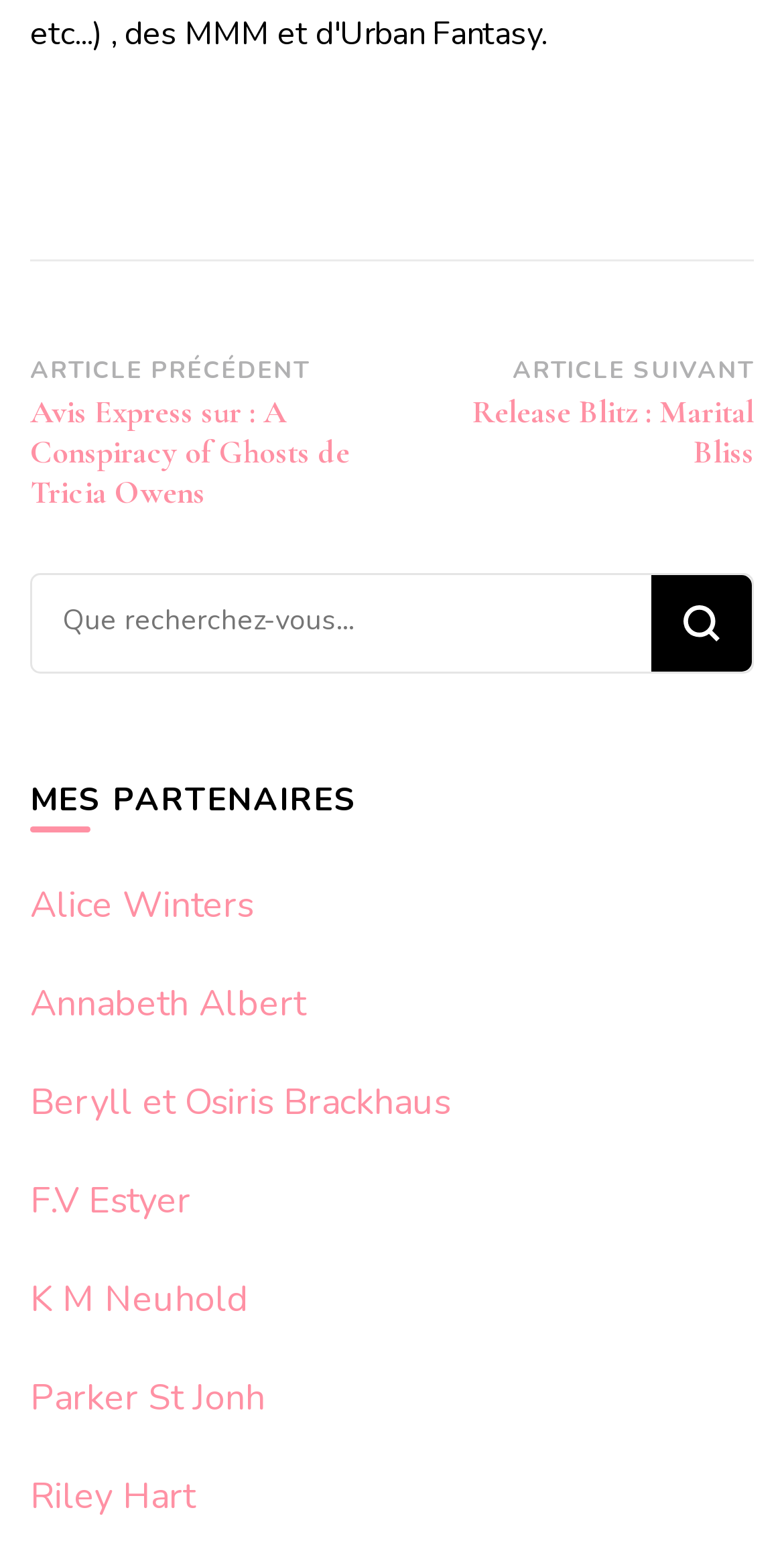Using the elements shown in the image, answer the question comprehensively: How many links are under MES PARTENAIRES?

I counted the number of links under the heading 'MES PARTENAIRES' which are Alice Winters, Annabeth Albert, Beryll et Osiris Brackhaus, F.V Estyer, K M Neuhold, Parker St Jonh, and Riley Hart.